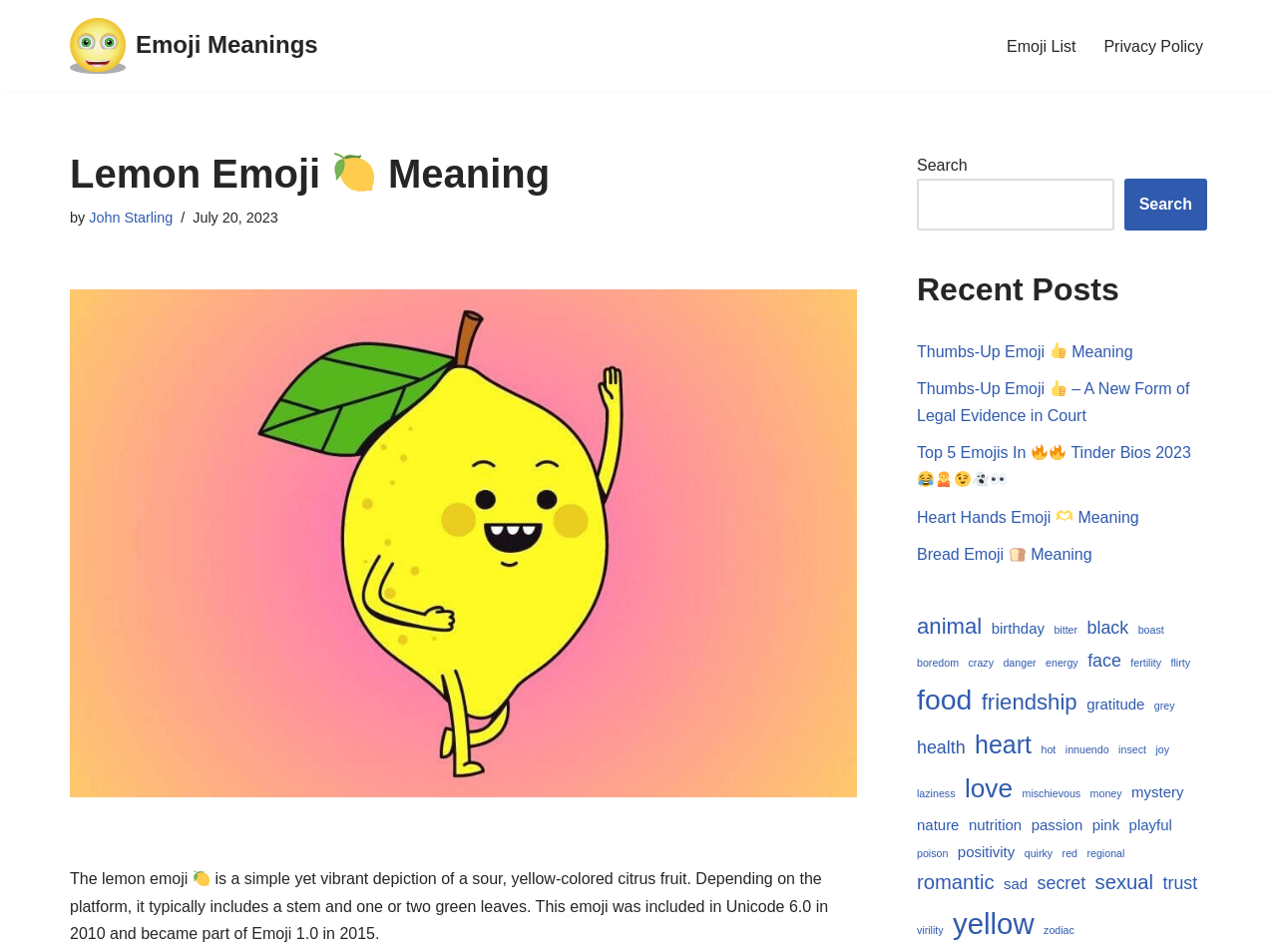What are the recent posts on the website?
Based on the image content, provide your answer in one word or a short phrase.

Thumbs-Up Emoji, Heart Hands Emoji, etc.